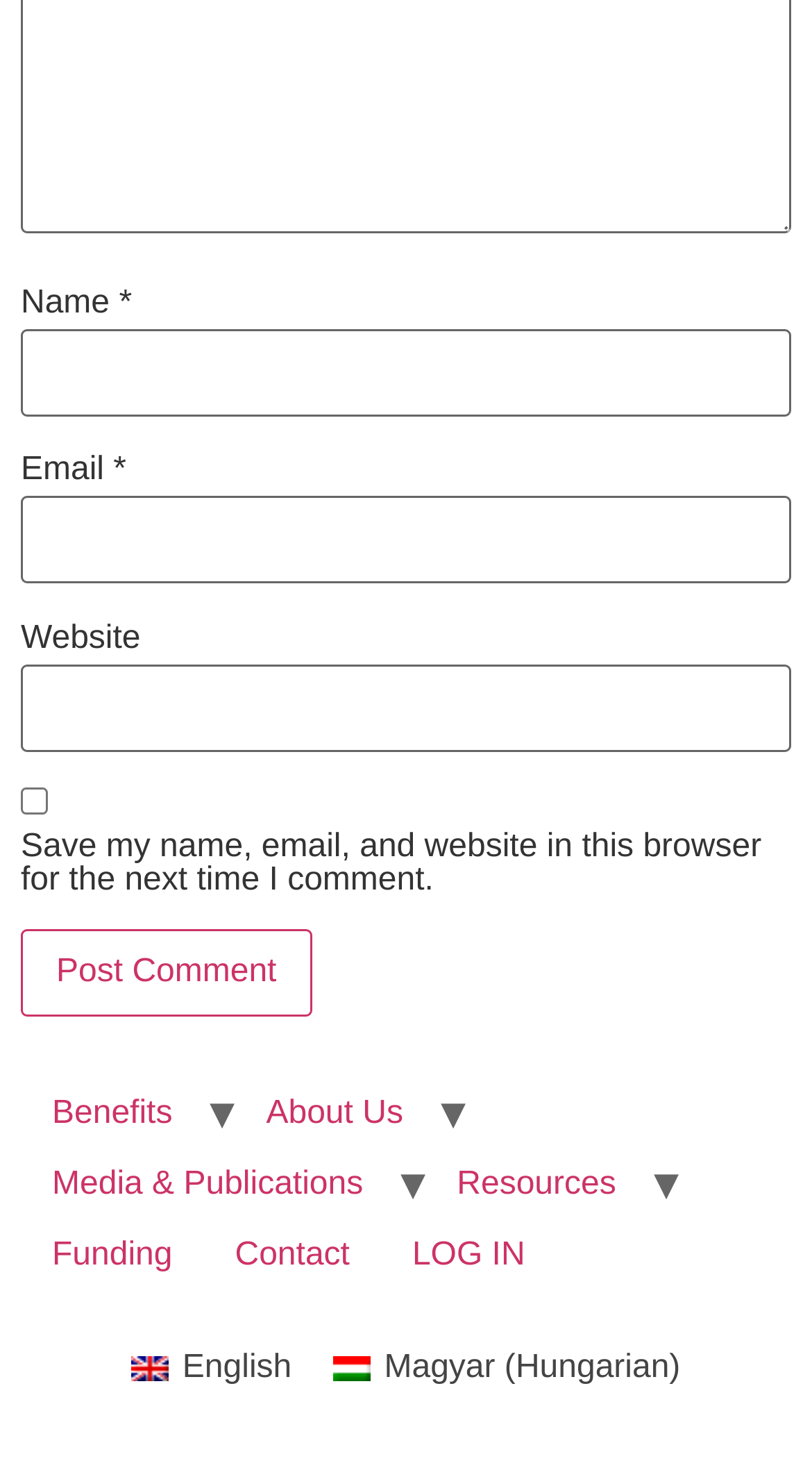What is the purpose of the checkbox?
Use the information from the screenshot to give a comprehensive response to the question.

The checkbox is located below the 'Website' textbox and has a label 'Save my name, email, and website in this browser for the next time I comment.' This suggests that its purpose is to save the user's comment information for future use.